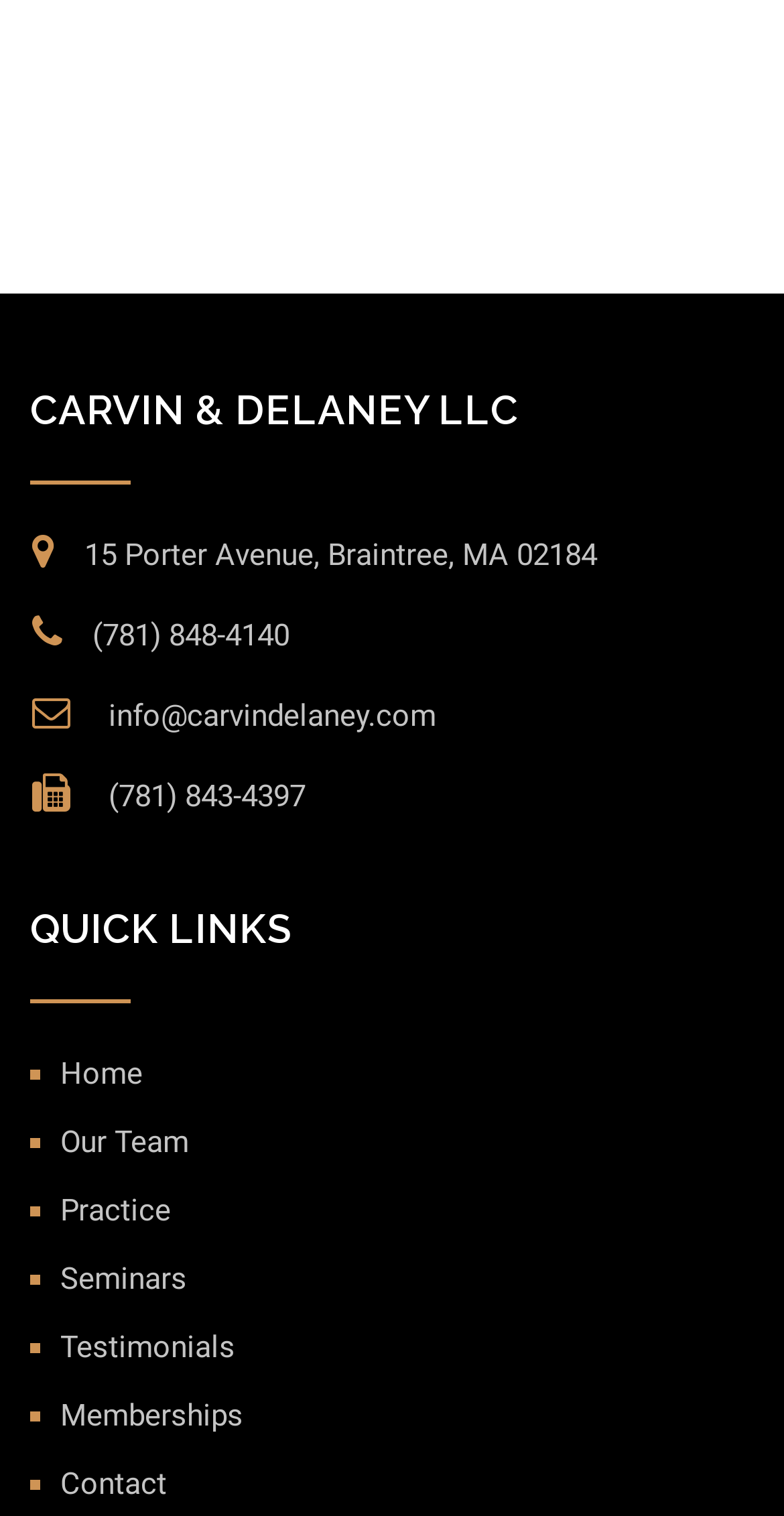What are the quick links?
Kindly give a detailed and elaborate answer to the question.

The quick links are obtained from the link elements below the 'QUICK LINKS' heading, which has a bounding box coordinate of [0.038, 0.589, 0.962, 0.662]. The links are 'Home', 'Our Team', 'Practice', 'Seminars', 'Testimonials', 'Memberships', and 'Contact'.